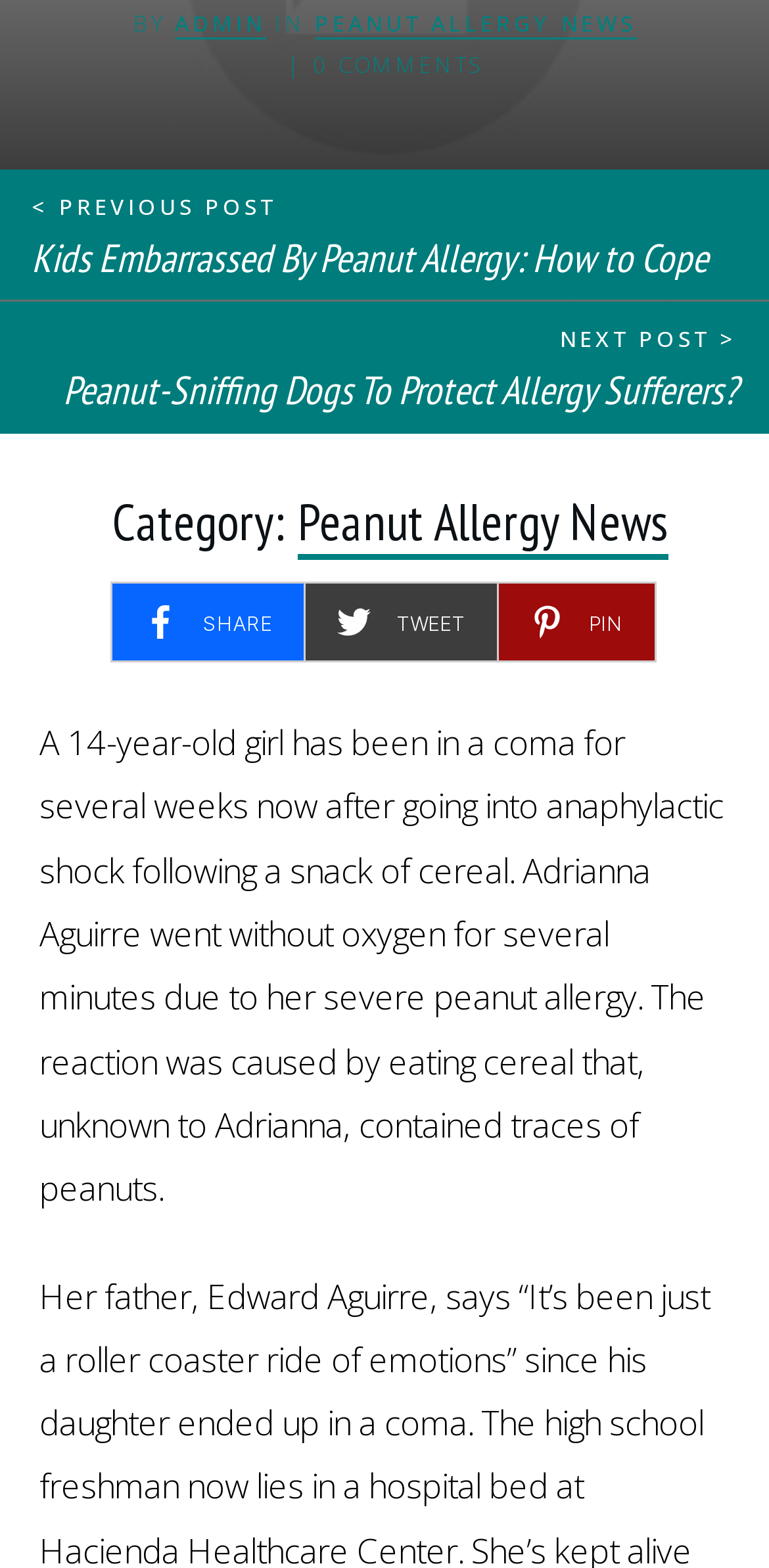Determine the bounding box for the UI element that matches this description: "Peanut Allergy News".

[0.409, 0.005, 0.827, 0.025]